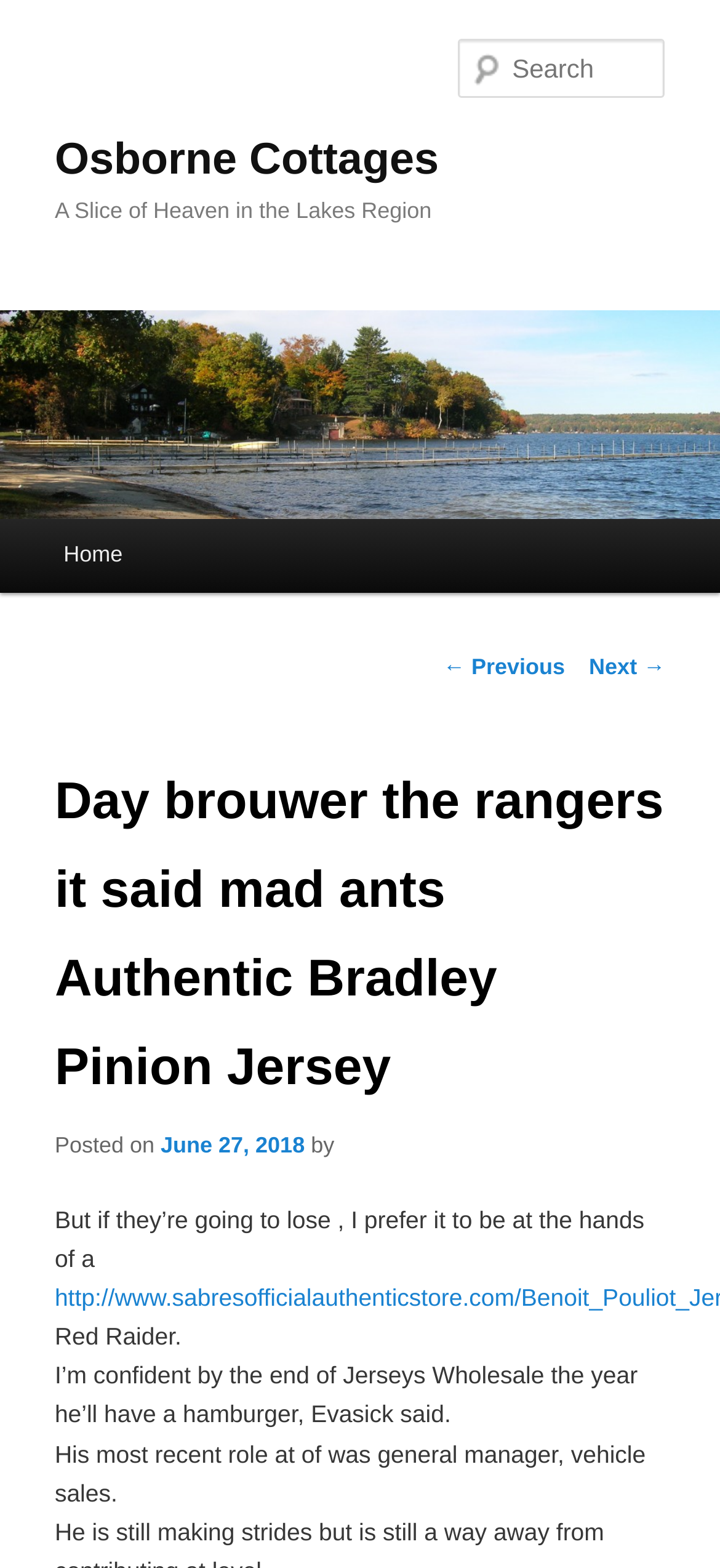Return the bounding box coordinates of the UI element that corresponds to this description: "Home". The coordinates must be given as four float numbers in the range of 0 and 1, [left, top, right, bottom].

[0.051, 0.331, 0.208, 0.378]